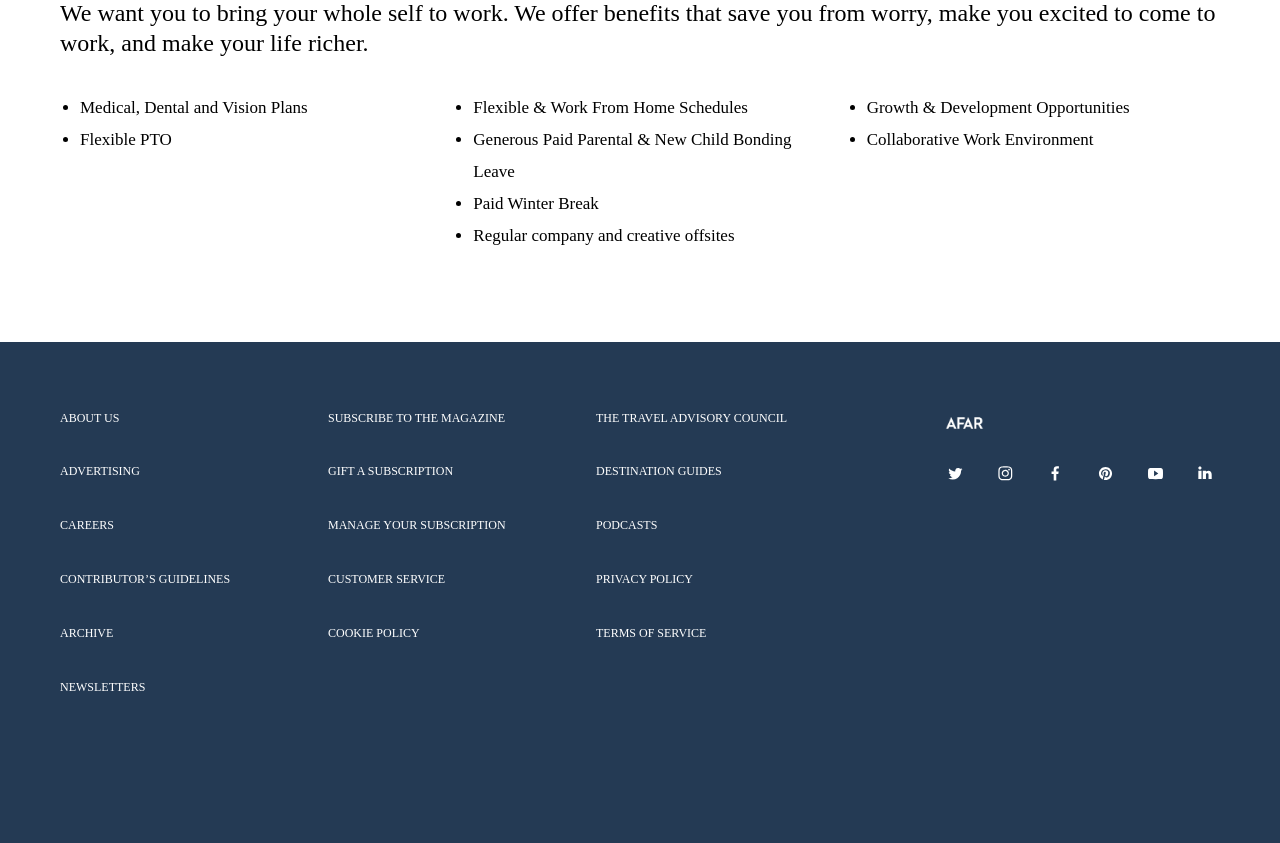Please identify the bounding box coordinates of the element that needs to be clicked to perform the following instruction: "go to home page".

[0.734, 0.488, 0.773, 0.538]